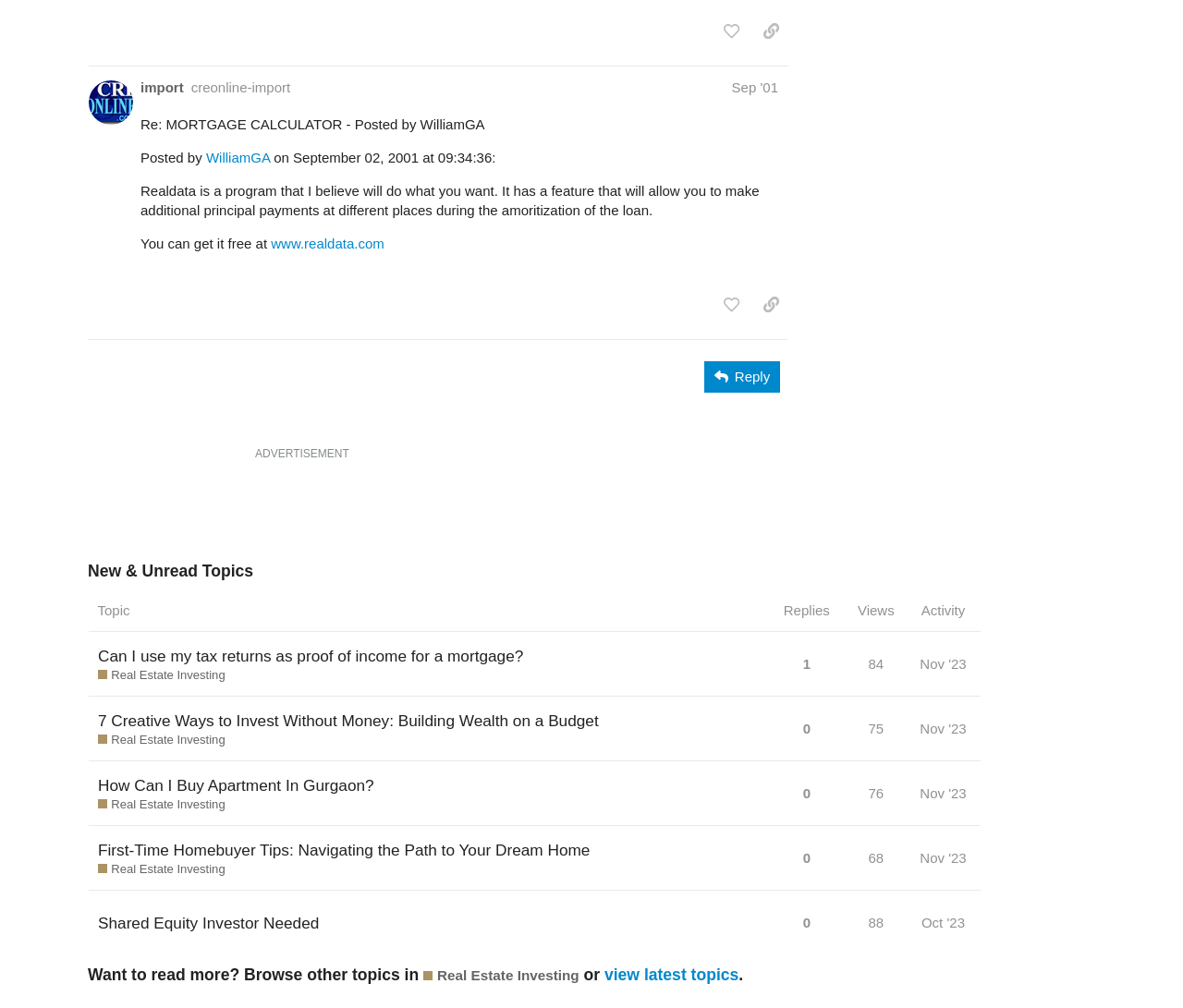Determine the bounding box coordinates of the section to be clicked to follow the instruction: "view the advertisement". The coordinates should be given as four float numbers between 0 and 1, formatted as [left, top, right, bottom].

[0.216, 0.461, 0.784, 0.544]